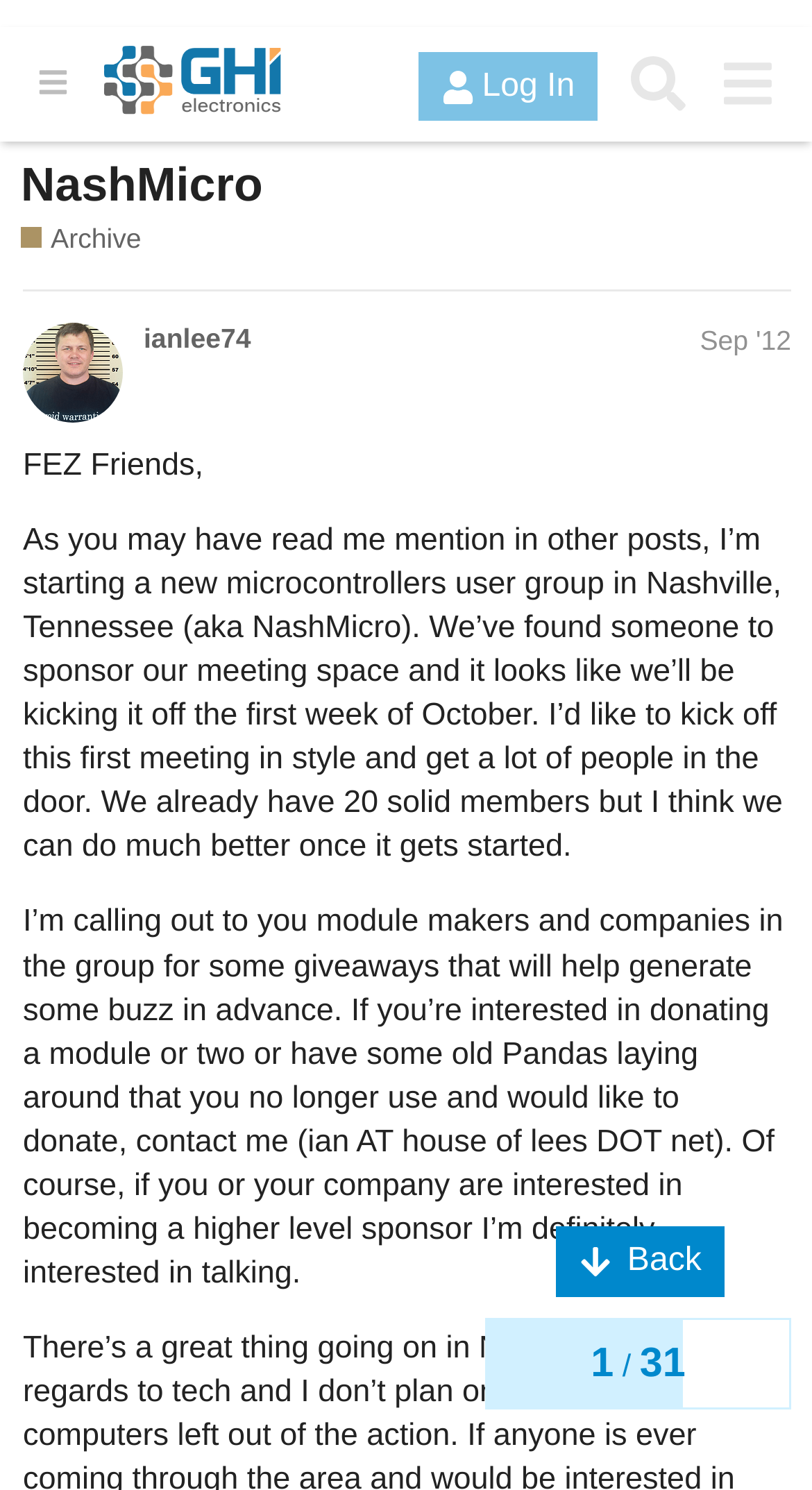What is the purpose of the first meeting?
Can you offer a detailed and complete answer to this question?

The purpose of the first meeting can be found in the text 'I’d like to kick off this first meeting in style and get a lot of people in the door.' which is a child of the root element. This text is part of the post describing the user group and its plans.